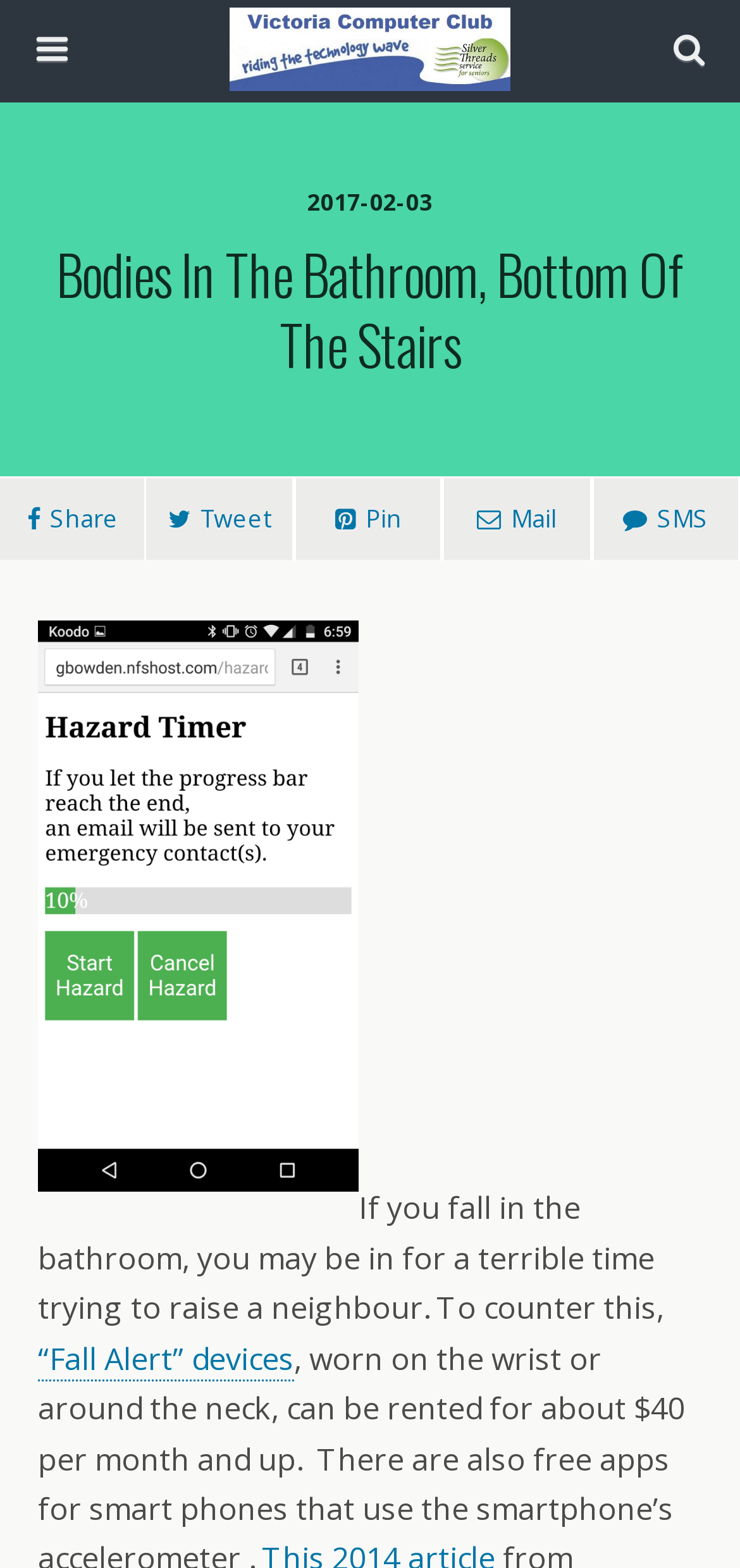Please specify the bounding box coordinates of the clickable region necessary for completing the following instruction: "Click the logo image". The coordinates must consist of four float numbers between 0 and 1, i.e., [left, top, right, bottom].

[0.16, 0.0, 0.84, 0.059]